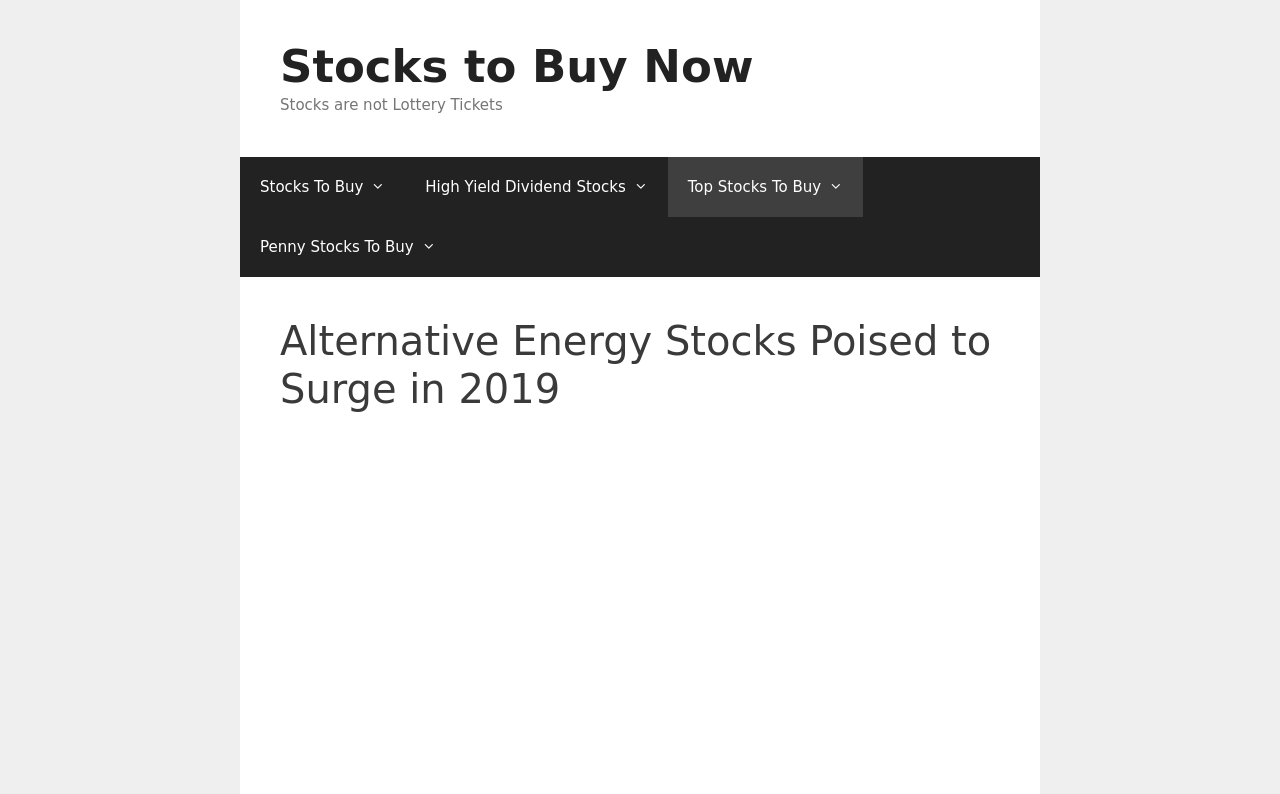Please determine the bounding box coordinates of the element's region to click in order to carry out the following instruction: "Click on Stocks to Buy Now". The coordinates should be four float numbers between 0 and 1, i.e., [left, top, right, bottom].

[0.219, 0.05, 0.589, 0.117]